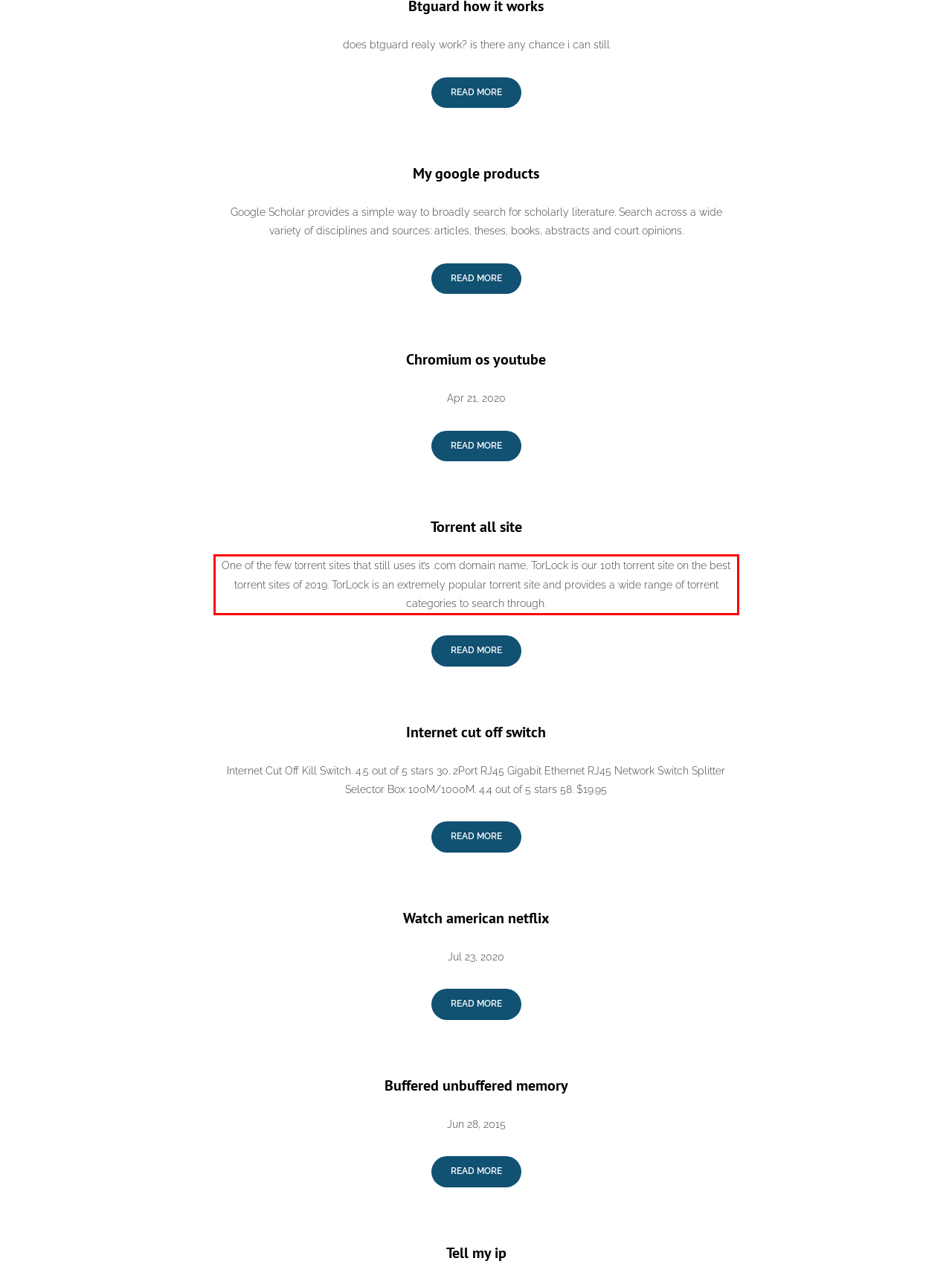Given the screenshot of the webpage, identify the red bounding box, and recognize the text content inside that red bounding box.

One of the few torrent sites that still uses it’s .com domain name, TorLock is our 10th torrent site on the best torrent sites of 2019. TorLock is an extremely popular torrent site and provides a wide range of torrent categories to search through.